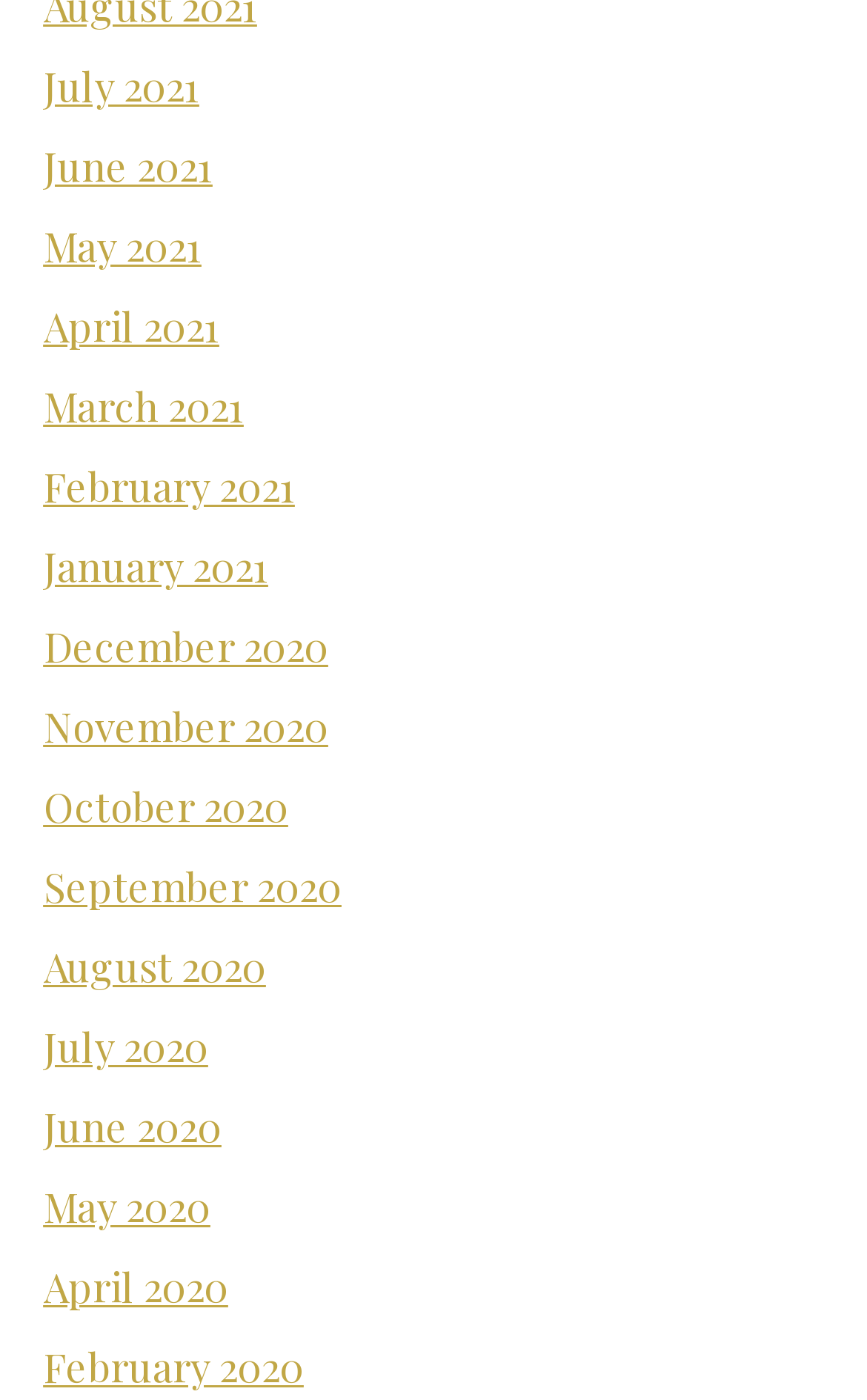Can you identify the bounding box coordinates of the clickable region needed to carry out this instruction: 'view May 2021'? The coordinates should be four float numbers within the range of 0 to 1, stated as [left, top, right, bottom].

[0.05, 0.156, 0.232, 0.195]